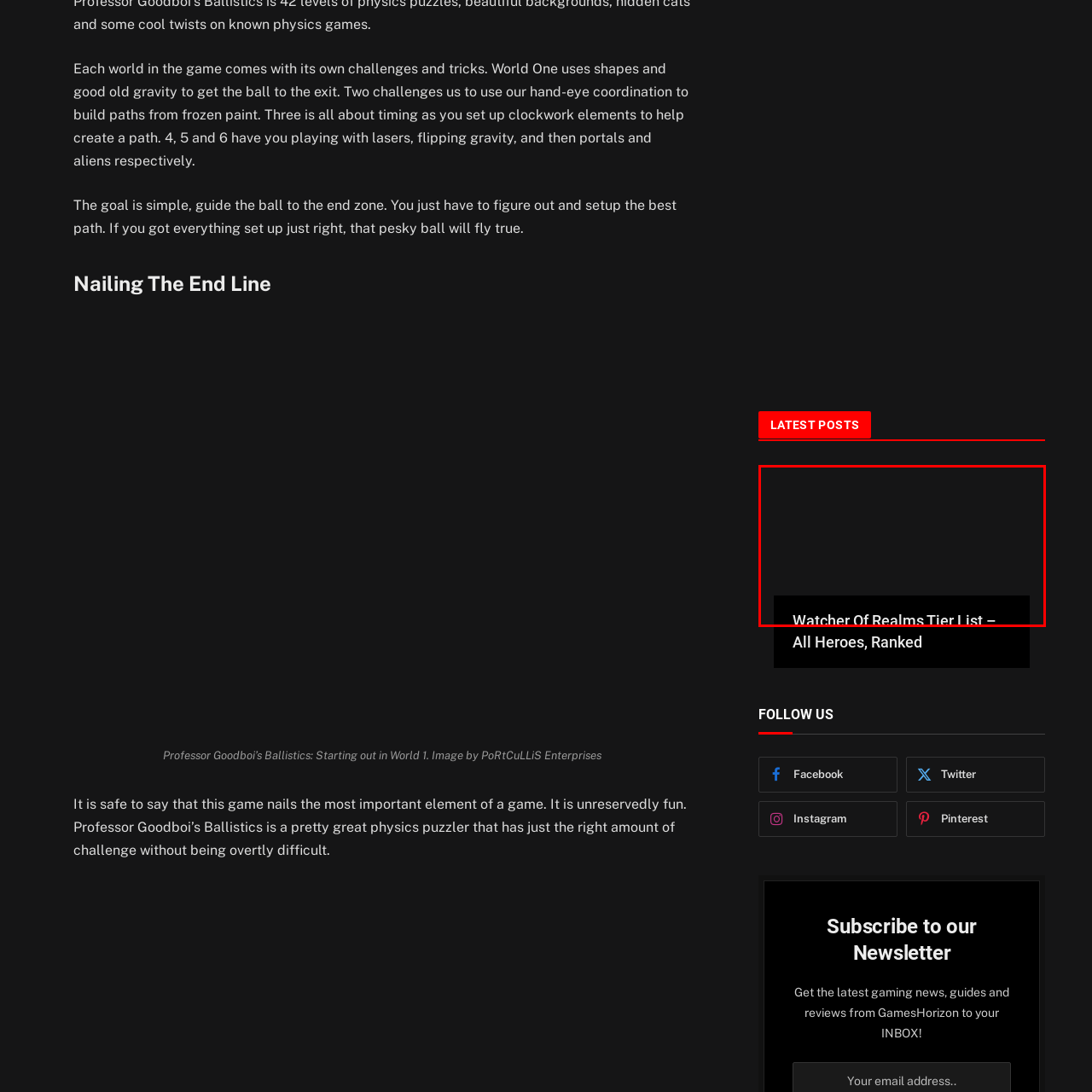Give a thorough and detailed explanation of the image enclosed by the red border.

The image showcases a title card for the "Watcher Of Realms Tier List," prominently displaying the name of the tier list against a sleek black background. The bold white text catches the eye, indicating that this resource likely ranks various heroes or characters within the game "Watcher of Realms." This tier list aims to aid players in understanding the effectiveness and ranking of different heroes, providing valuable insights for strategic gameplay. The design of the image emphasizes clarity and accessibility, making it easy for readers to grasp the context quickly.